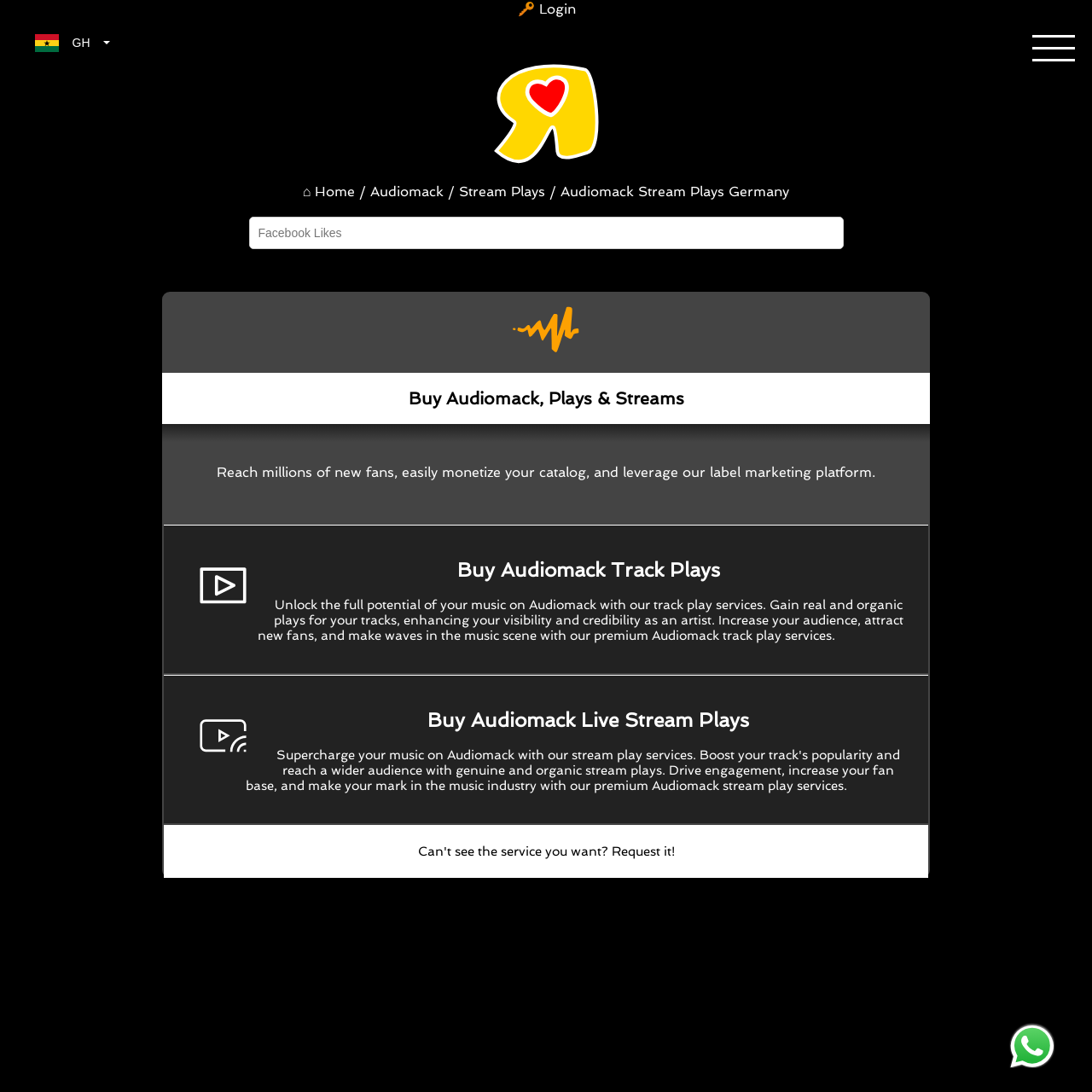Locate the bounding box coordinates of the element I should click to achieve the following instruction: "Contact us via Whatsapp".

[0.922, 0.922, 0.969, 0.969]